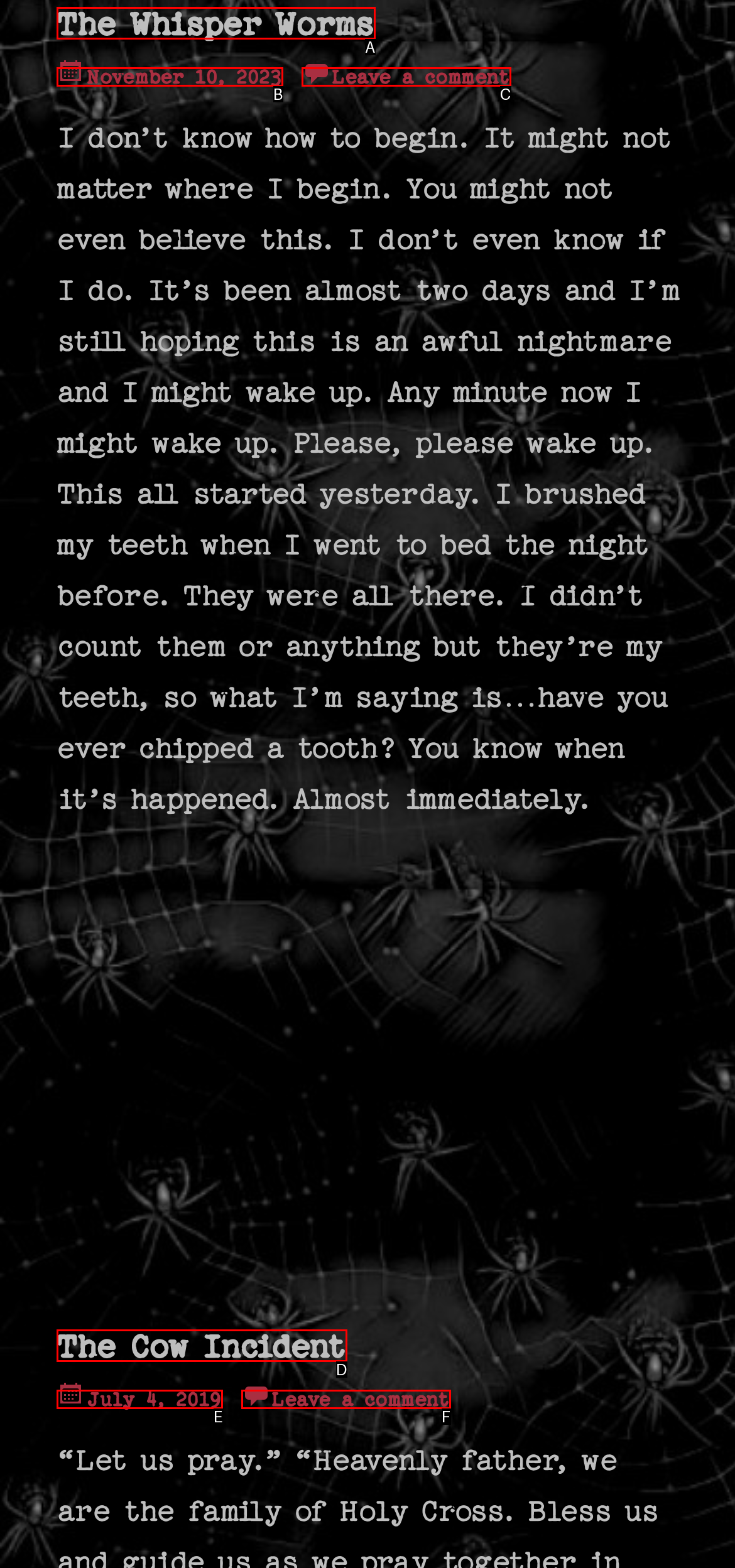Identify the letter of the option that best matches the following description: July 4, 2019November 10, 2023. Respond with the letter directly.

E